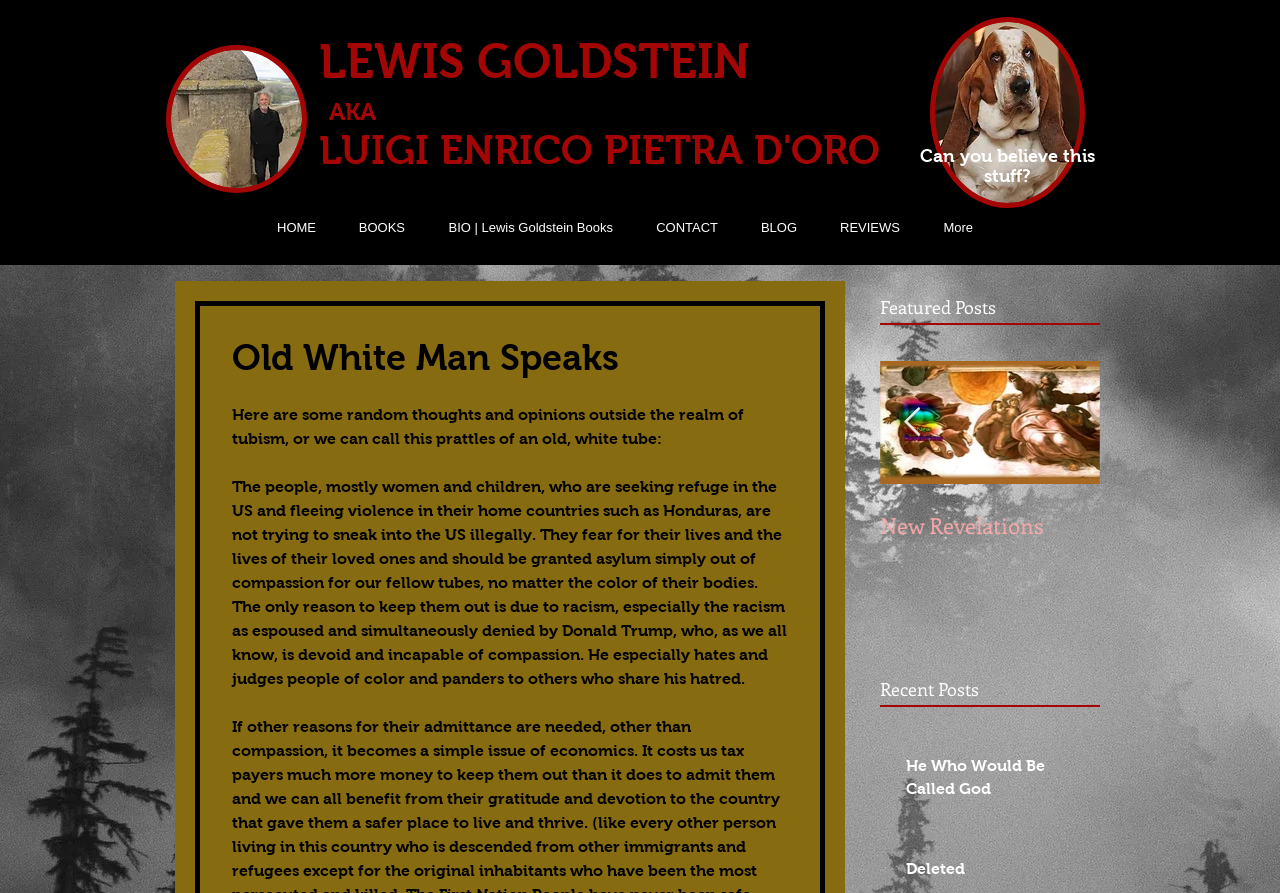Show the bounding box coordinates of the region that should be clicked to follow the instruction: "Read the blog."

[0.573, 0.228, 0.634, 0.282]